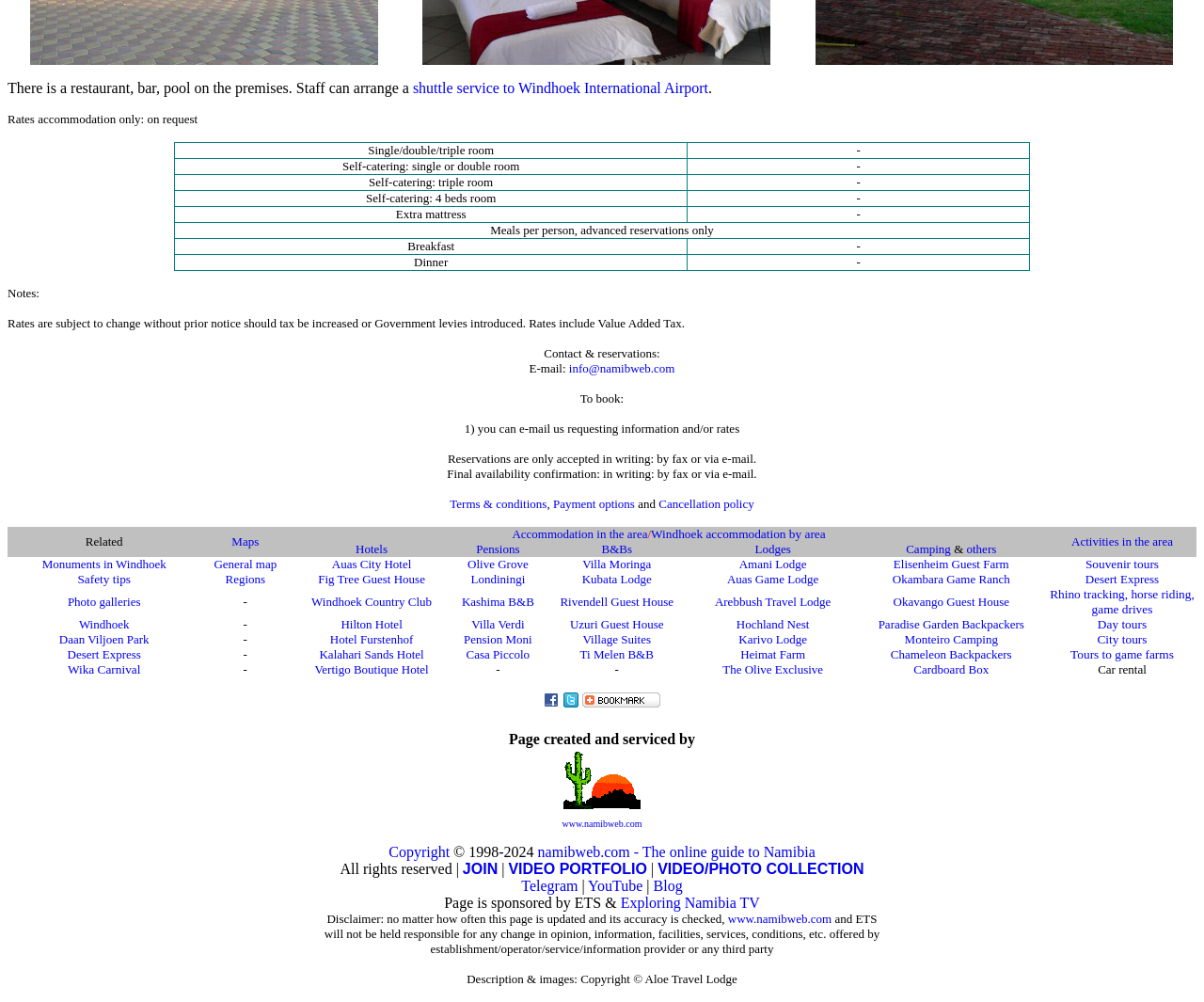Identify the bounding box coordinates for the UI element described as follows: "B&Bs". Ensure the coordinates are four float numbers between 0 and 1, formatted as [left, top, right, bottom].

[0.5, 0.541, 0.525, 0.555]